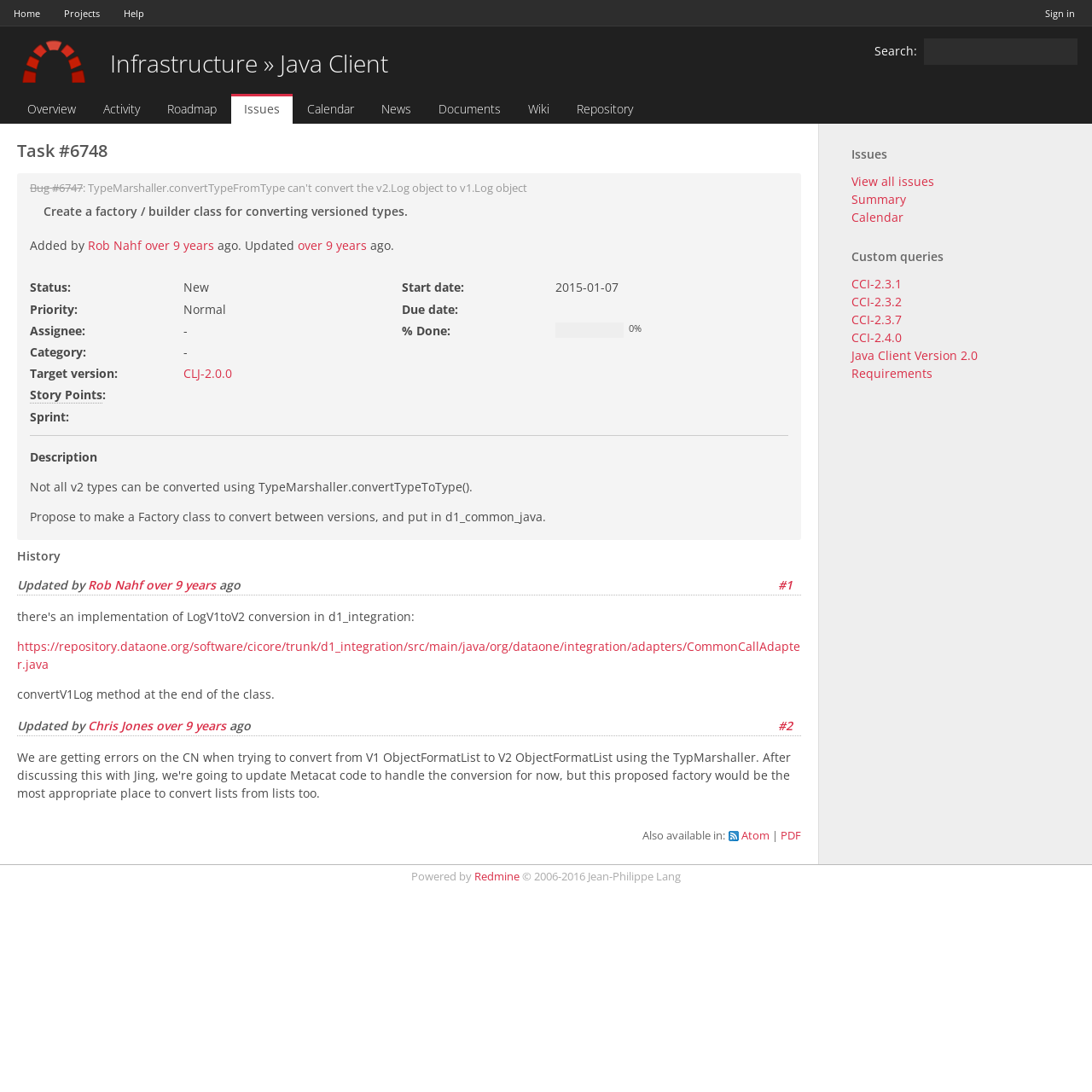Who added the task?
Give a detailed response to the question by analyzing the screenshot.

The information about who added the task can be found in the section 'Added by' where it says 'Added by Rob Nahf over 9 years ago'.